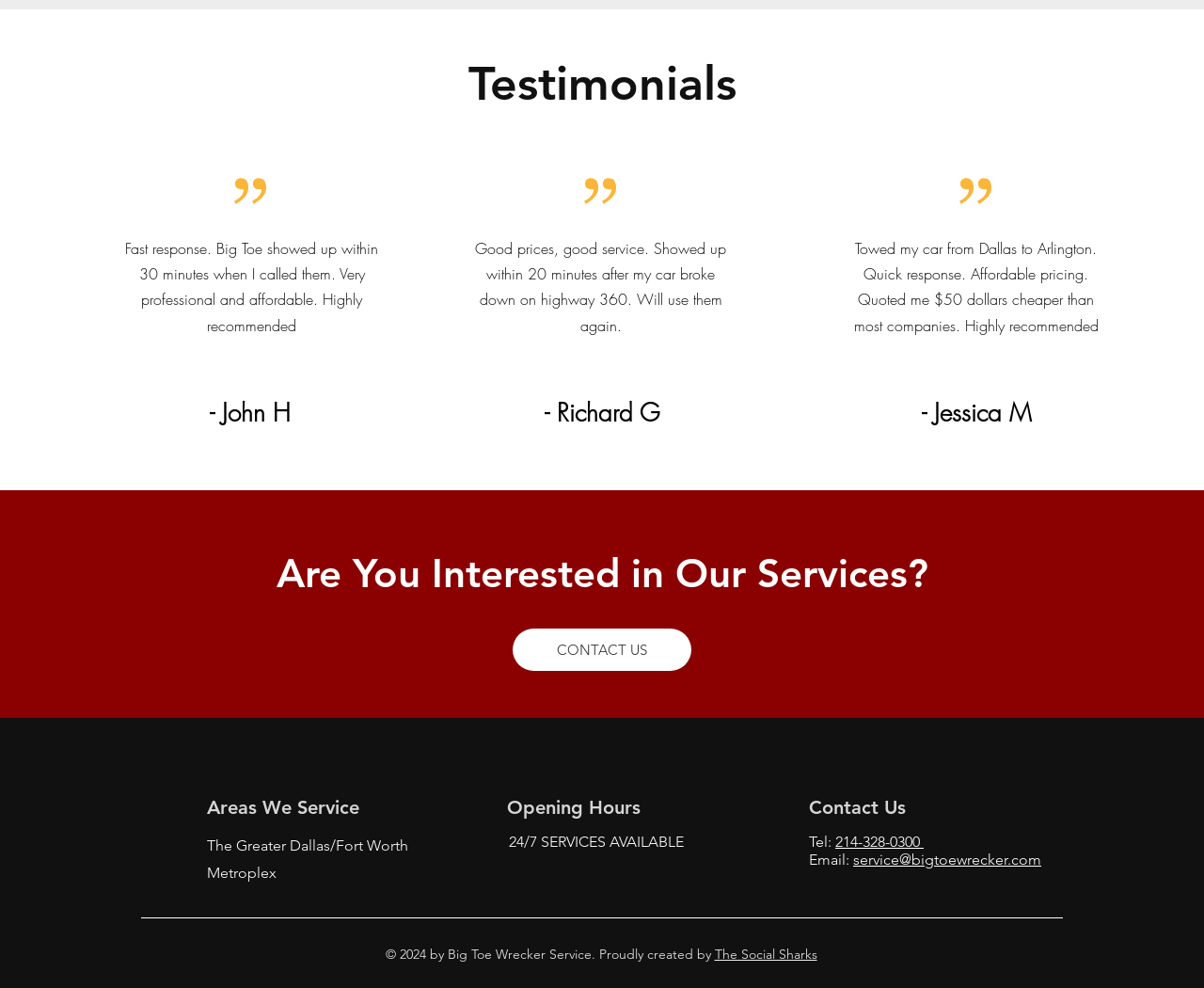What is the phone number to contact?
Refer to the image and offer an in-depth and detailed answer to the question.

I found the phone number '214-328-0300' in the contact information section of the webpage, next to the 'Tel:' label.